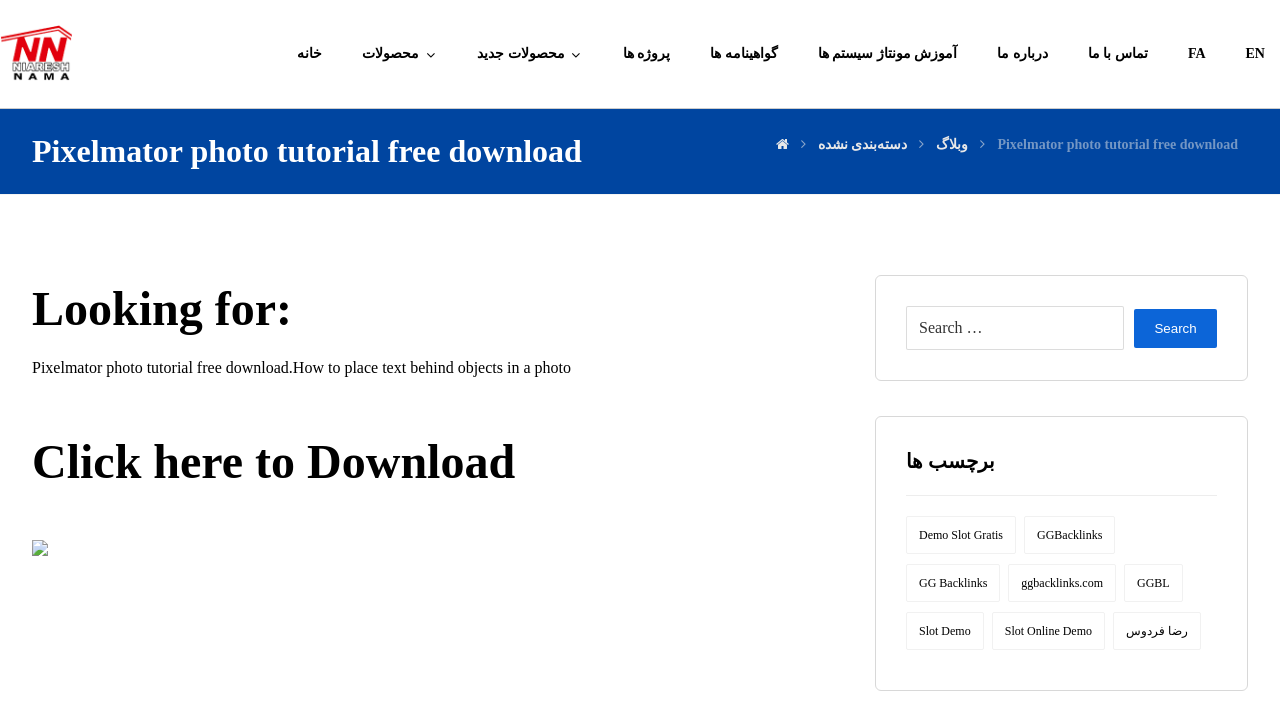Could you specify the bounding box coordinates for the clickable section to complete the following instruction: "Go to خانه"?

[0.221, 0.047, 0.264, 0.102]